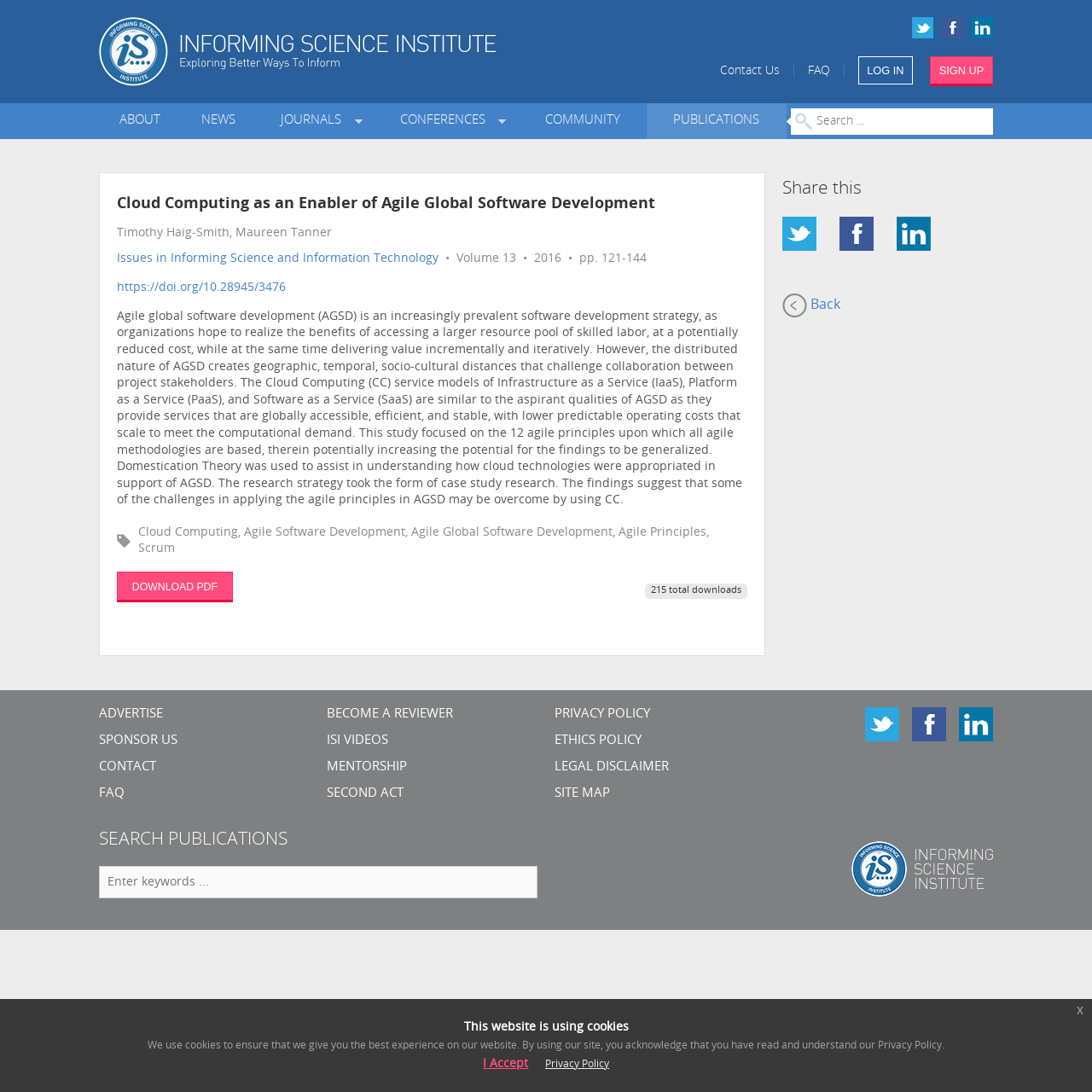What is the topic of the research paper?
Give a single word or phrase answer based on the content of the image.

Cloud Computing as an Enabler of Agile Global Software Development